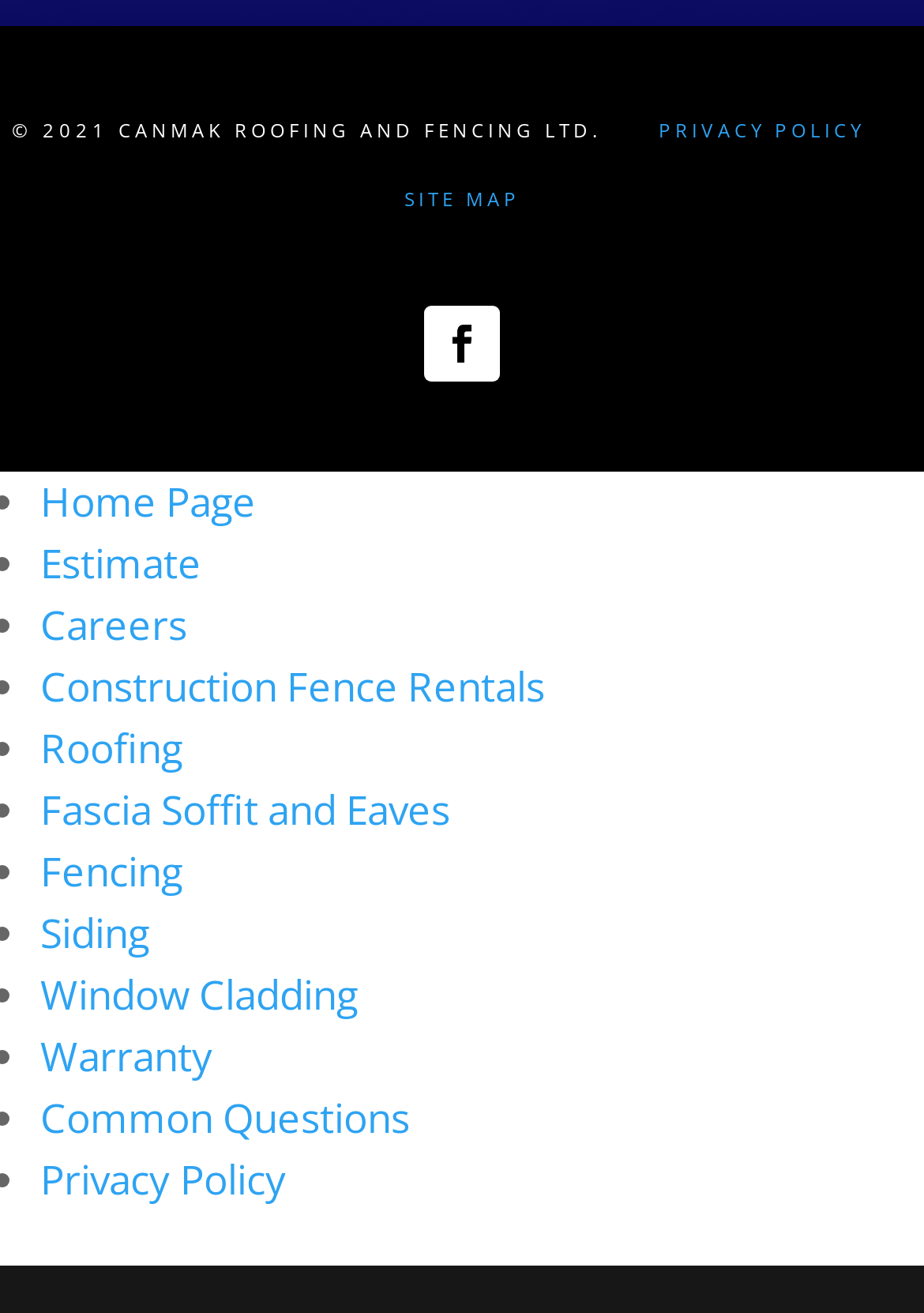Bounding box coordinates are specified in the format (top-left x, top-left y, bottom-right x, bottom-right y). All values are floating point numbers bounded between 0 and 1. Please provide the bounding box coordinate of the region this sentence describes: Follow

[0.459, 0.233, 0.541, 0.291]